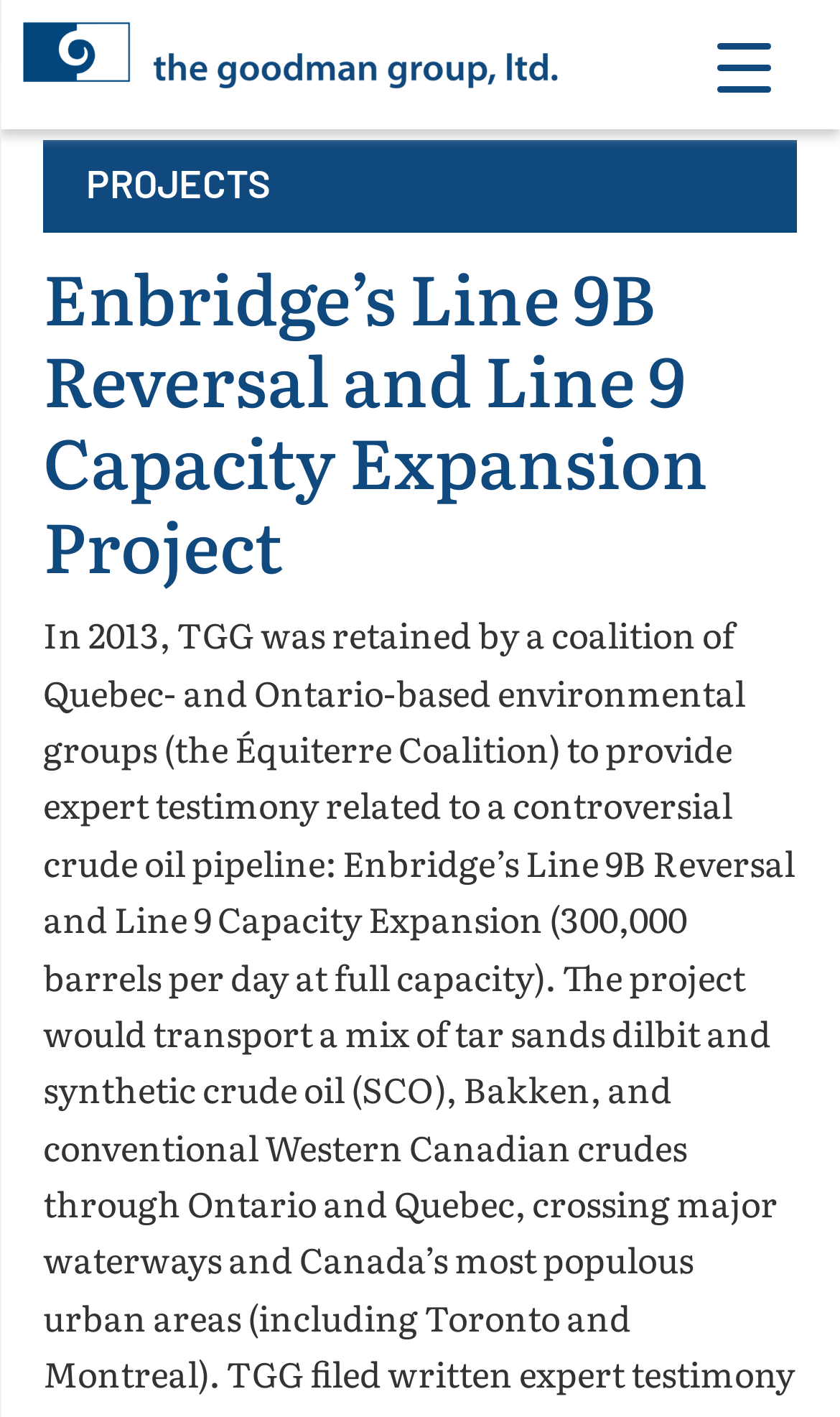Respond concisely with one word or phrase to the following query:
What is the name of the company in the logo?

The Goodman Group